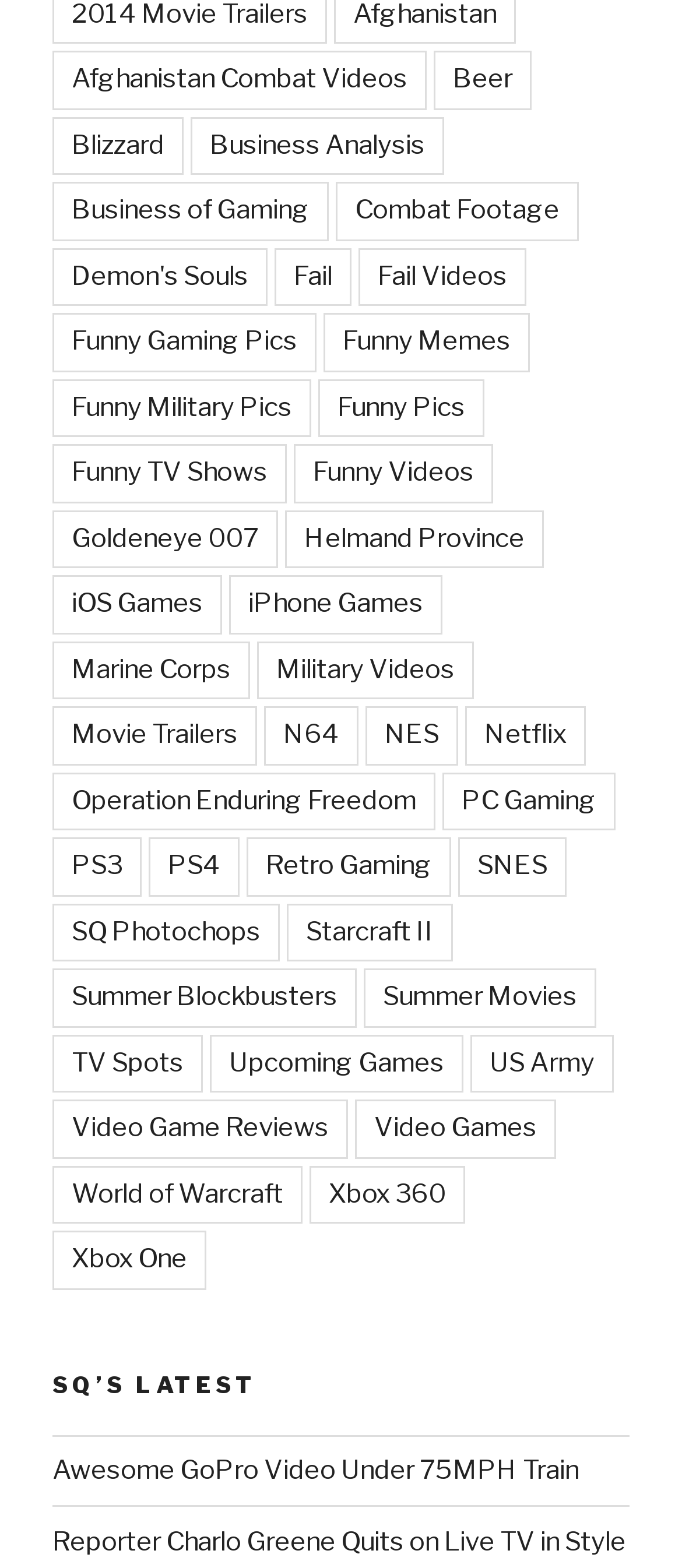Could you determine the bounding box coordinates of the clickable element to complete the instruction: "View Funny Gaming Pics"? Provide the coordinates as four float numbers between 0 and 1, i.e., [left, top, right, bottom].

[0.077, 0.2, 0.464, 0.237]